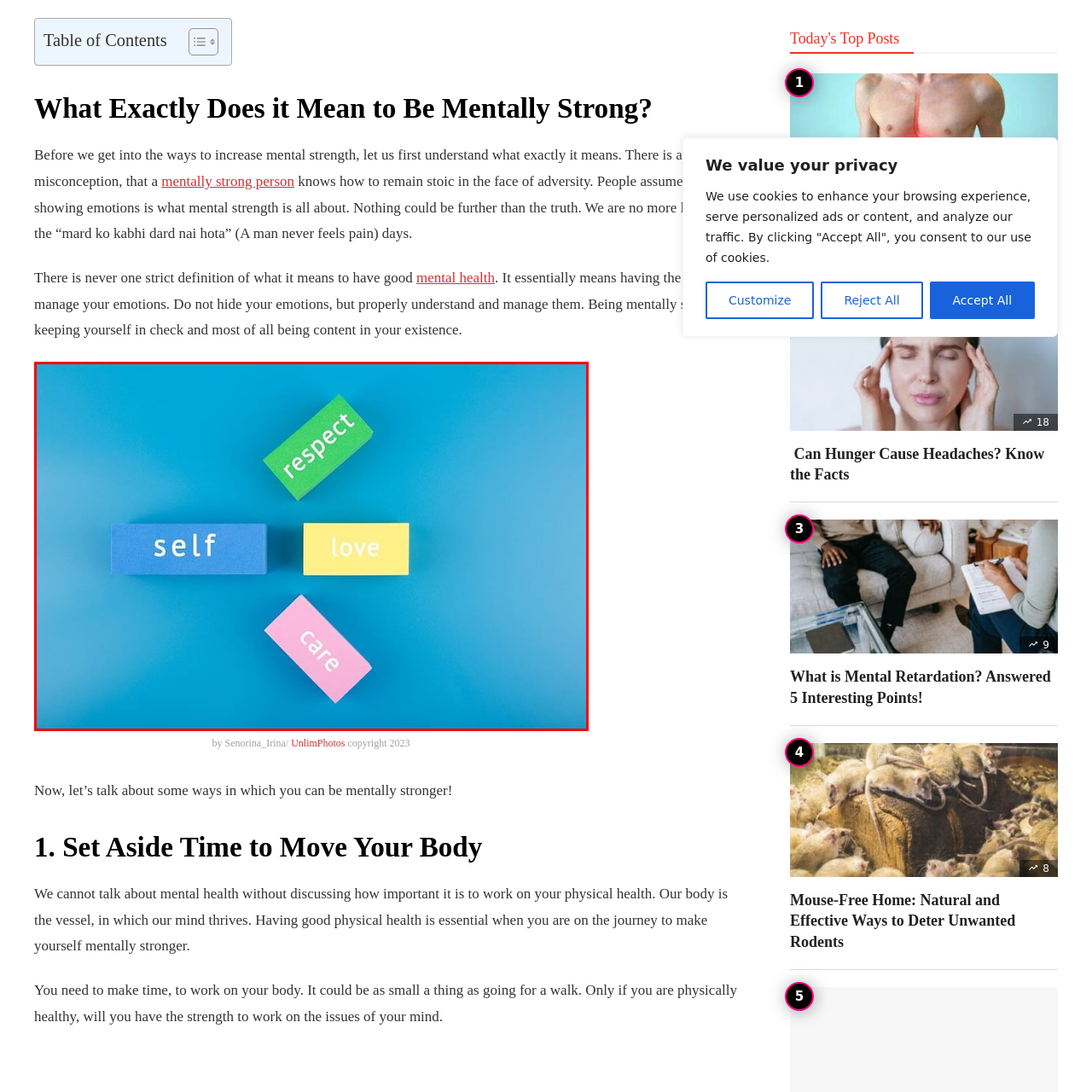Focus on the image encased in the red box and respond to the question with a single word or phrase:
What is the color of the block with the word 'love'?

yellow